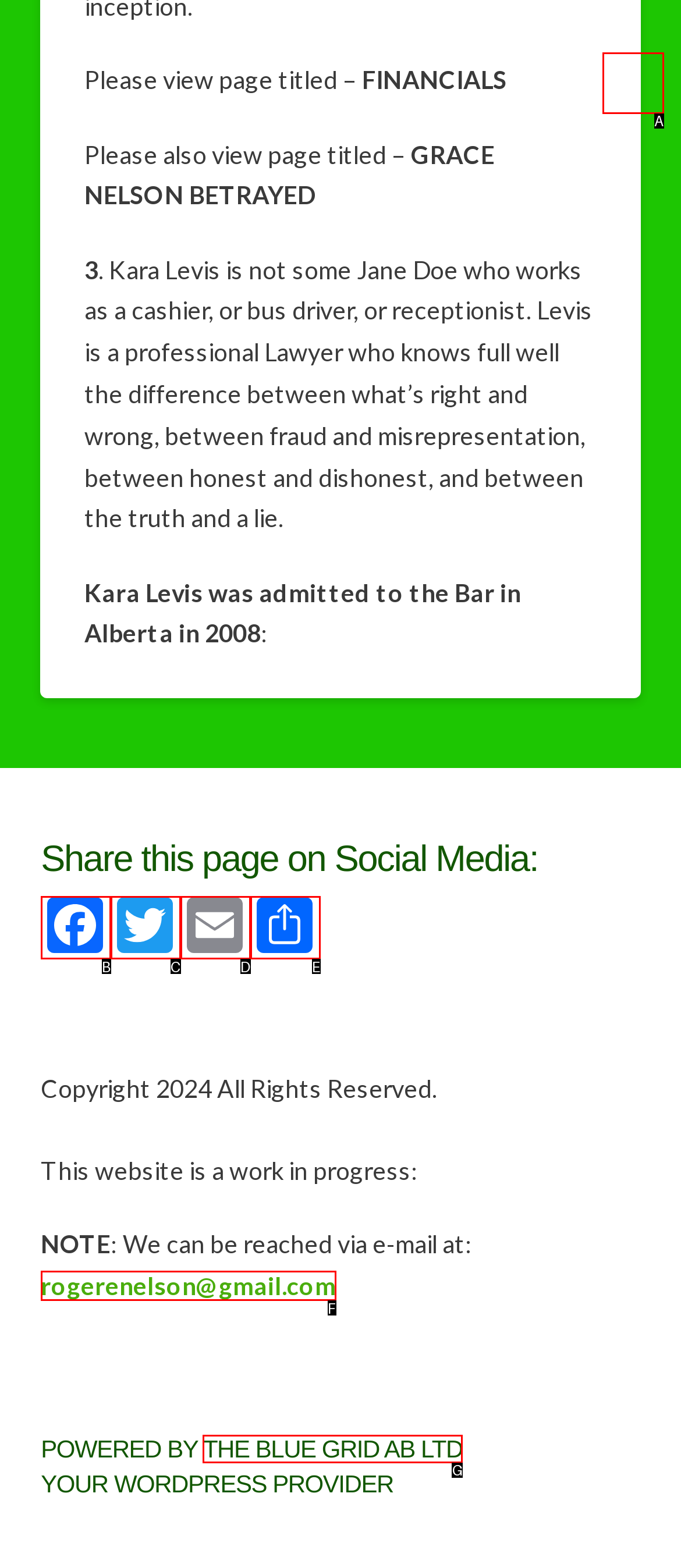Choose the option that best matches the element: Facebook
Respond with the letter of the correct option.

B